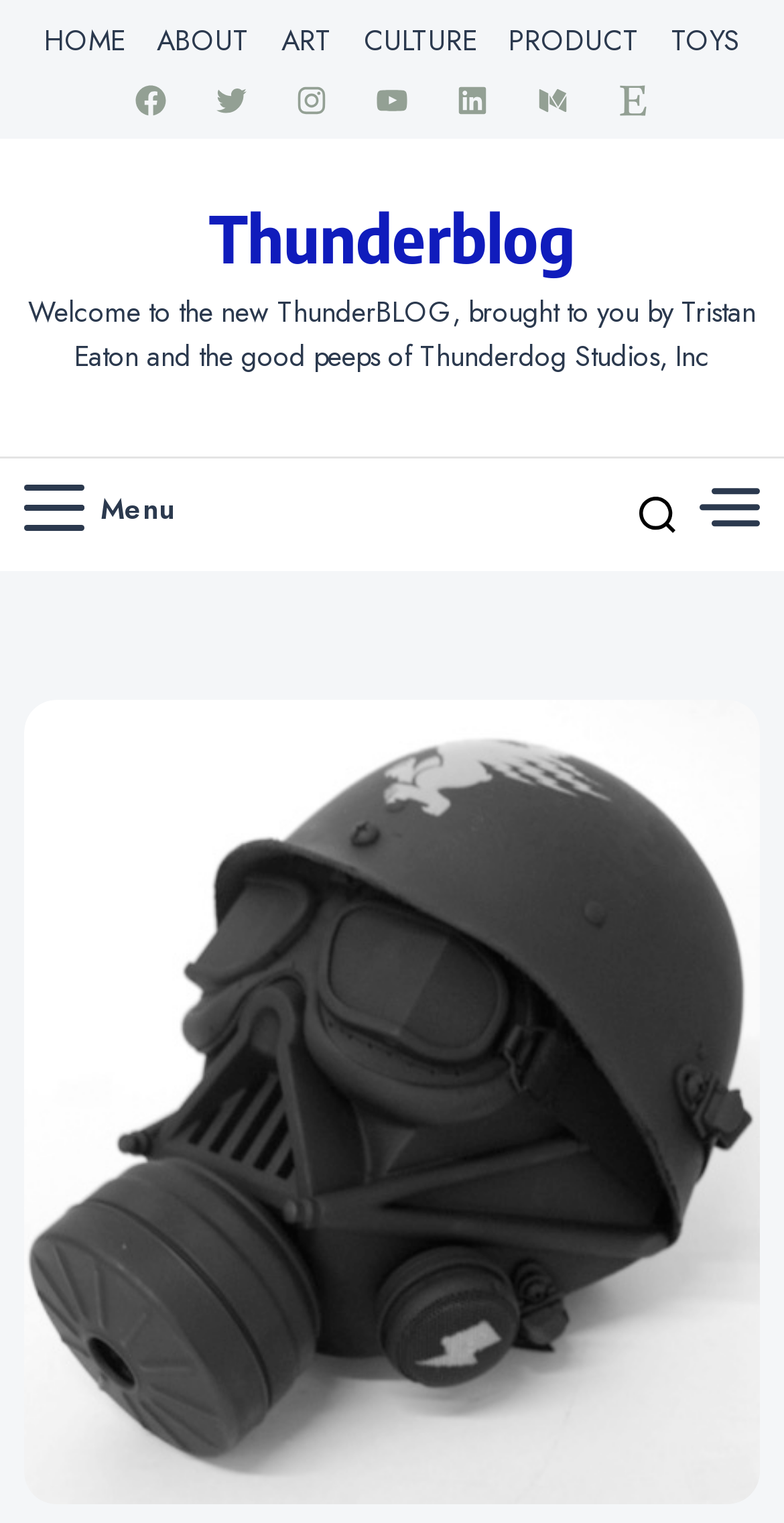Extract the main title from the webpage and generate its text.

THUNDERDOG ENTERS THE VADER PROJECT!